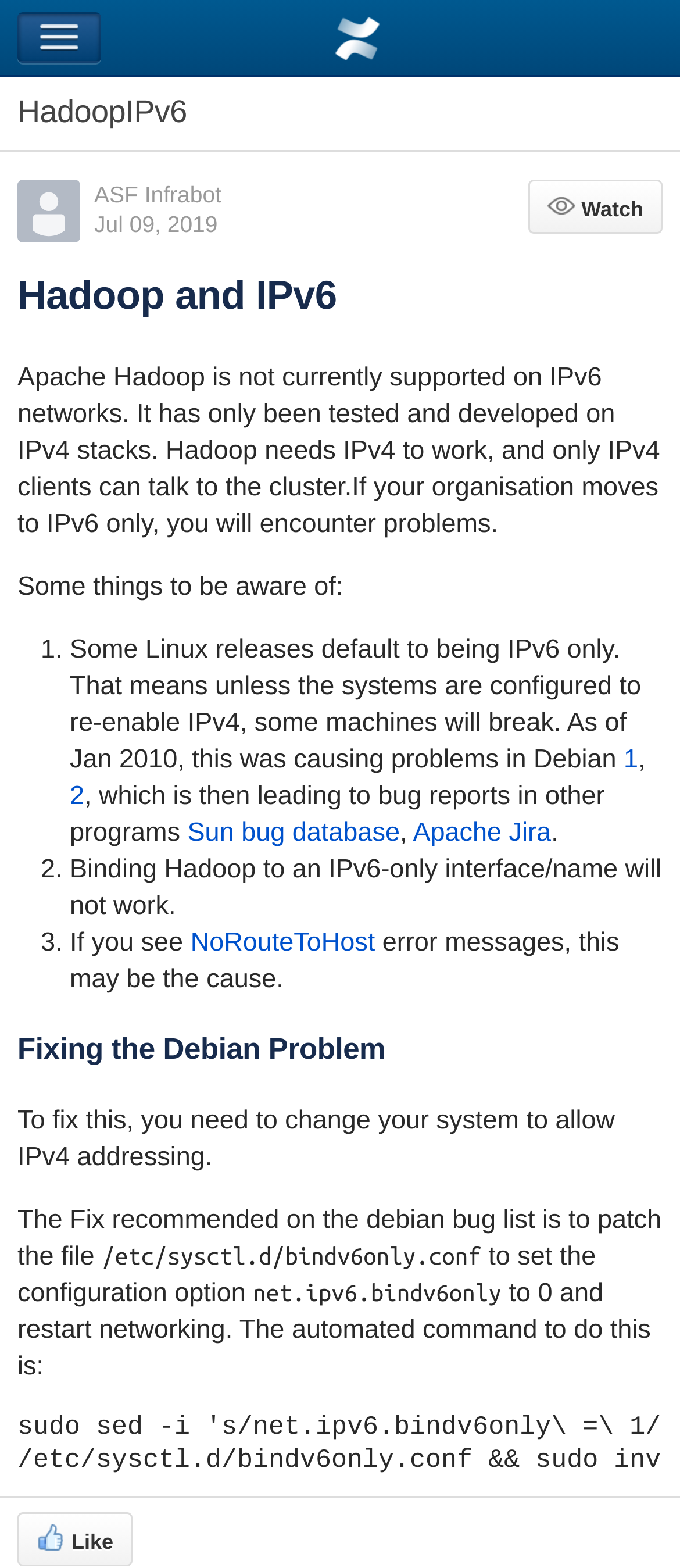Describe every aspect of the webpage in a detailed manner.

The webpage is about Confluence Mobile, specifically discussing Hadoop and IPv6 networks. At the top, there is a navigation button and a heading that reads "Confluence Mobile". Below this, there is a heading "HadoopIPv6" that spans the entire width of the page.

On the left side, there is a layout table containing an author's avatar, a link to "ASF Infrabot", and a timestamp "Jul 09, 2019". On the right side, there is a "Watch" button.

The main content of the page is divided into sections. The first section has a heading "Hadoop and IPv6" and explains that Apache Hadoop is not supported on IPv6 networks and only works with IPv4. This section also lists some things to be aware of, including that some Linux releases default to being IPv6 only, which can cause problems.

The next section is a numbered list with three points. The first point explains that some machines will break if they are configured to be IPv6 only. The second point states that binding Hadoop to an IPv6-only interface will not work. The third point mentions that "NoRouteToHost" error messages may be caused by IPv6-only interfaces.

Following this, there is a section with a heading "Fixing the Debian Problem" that provides a solution to the Debian problem by changing the system to allow IPv4 addressing. This section includes a series of steps to fix the issue, including patching a file and setting a configuration option.

At the very bottom of the page, there is a "Like" button.